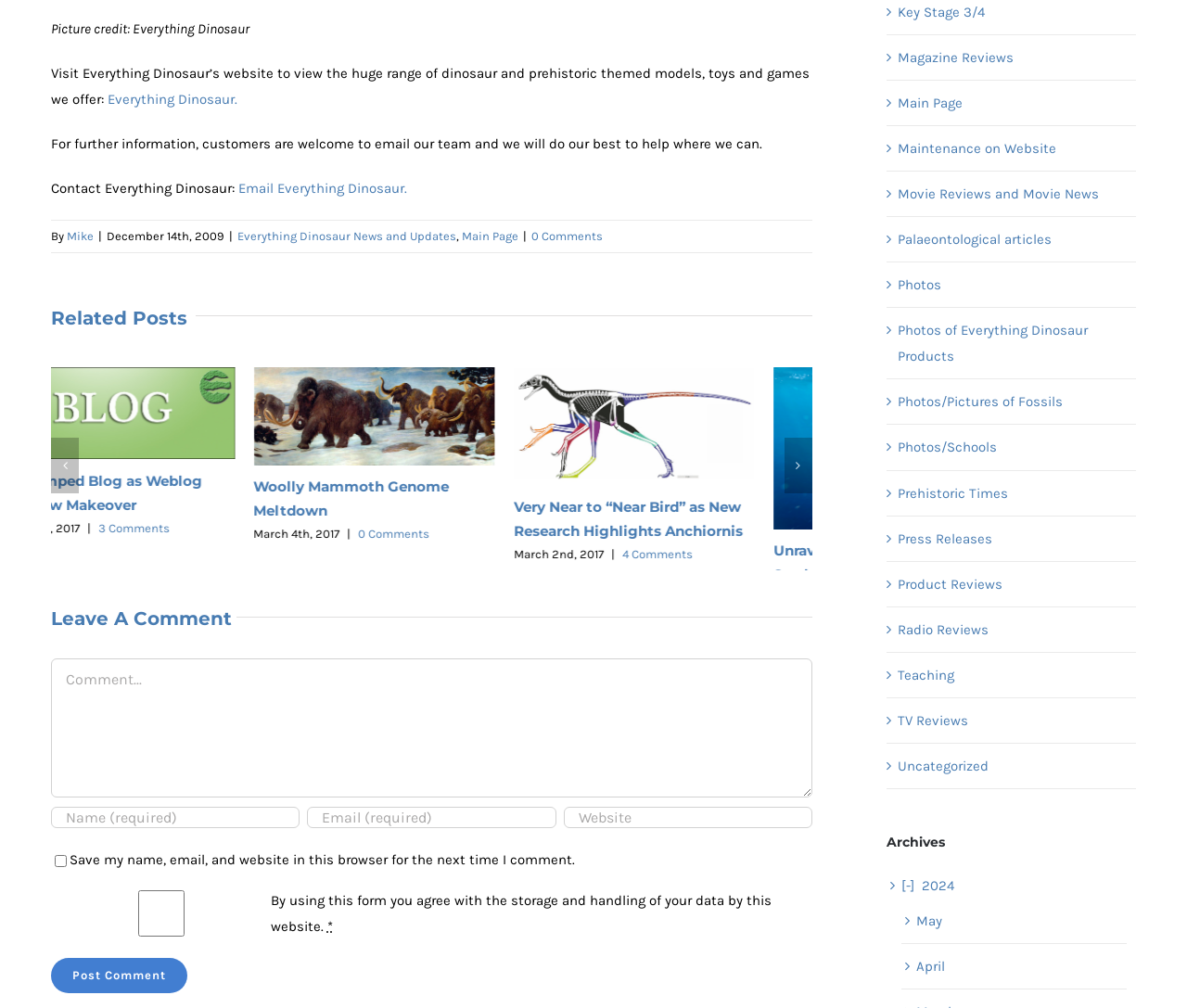Please find the bounding box coordinates of the element that needs to be clicked to perform the following instruction: "Click on the 'Previous slide' button". The bounding box coordinates should be four float numbers between 0 and 1, represented as [left, top, right, bottom].

[0.043, 0.468, 0.066, 0.523]